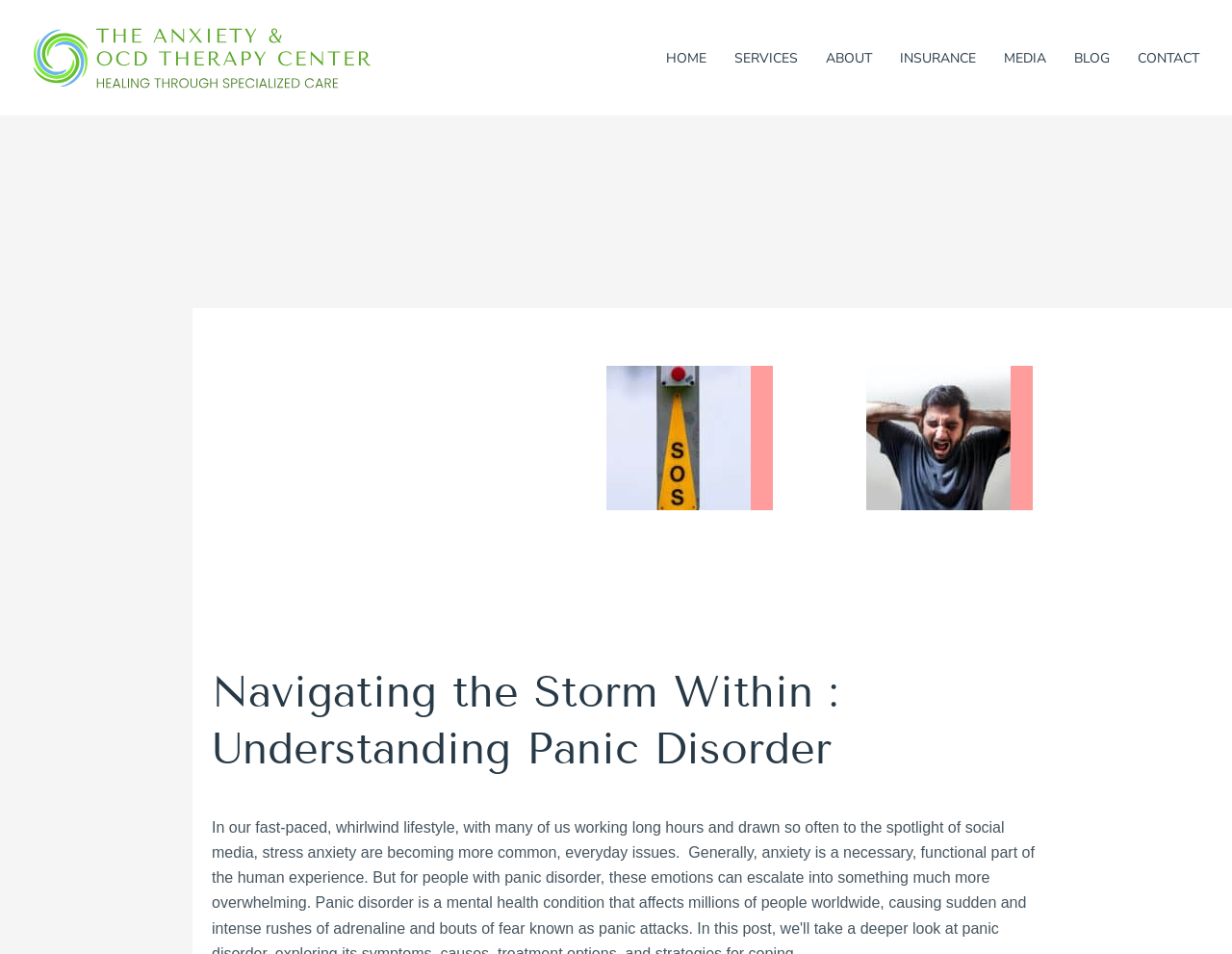Please identify the bounding box coordinates of the clickable area that will fulfill the following instruction: "View the blog". The coordinates should be in the format of four float numbers between 0 and 1, i.e., [left, top, right, bottom].

[0.861, 0.037, 0.912, 0.084]